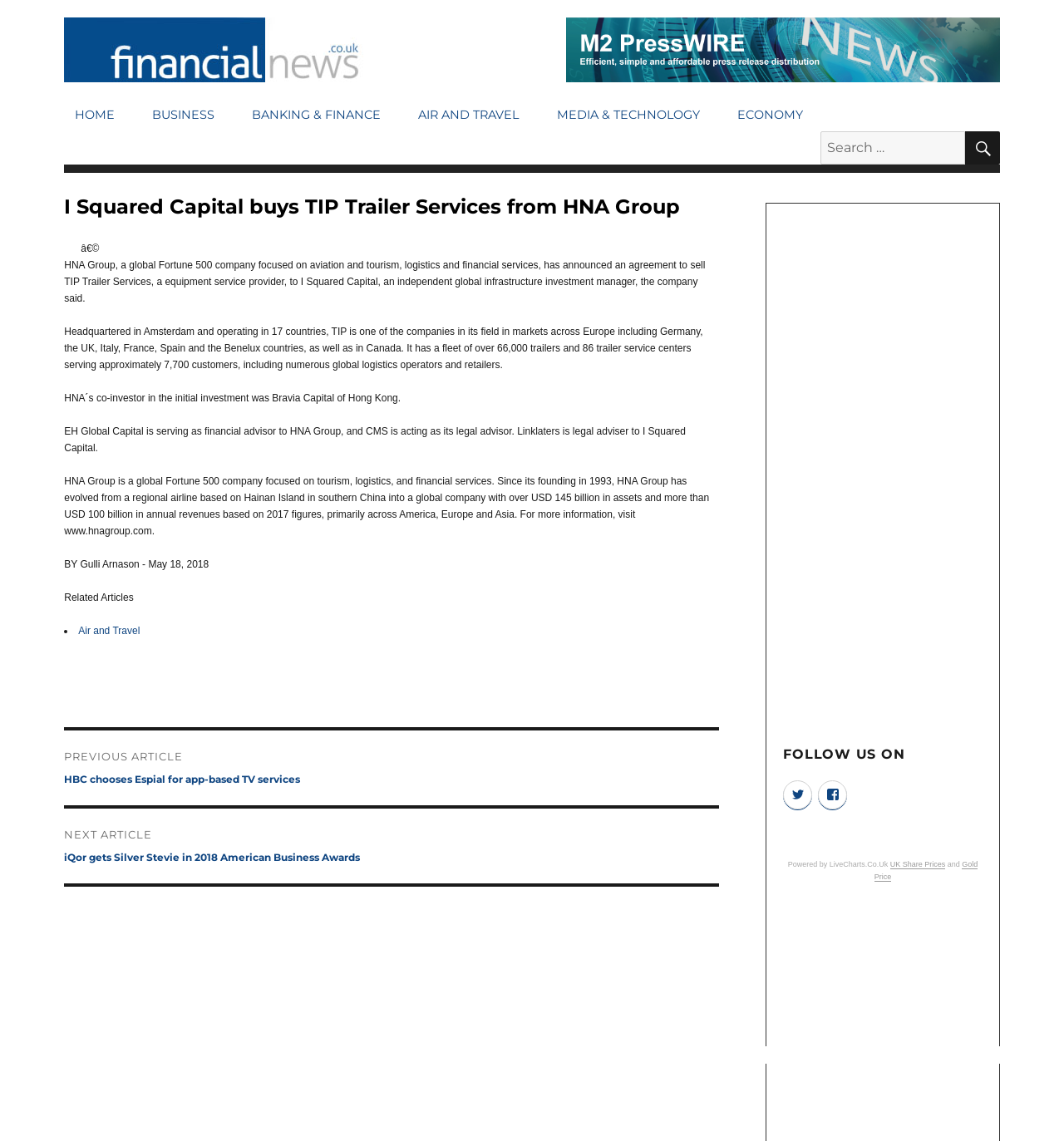How many countries does TIP operate in?
Answer the question with a single word or phrase derived from the image.

17